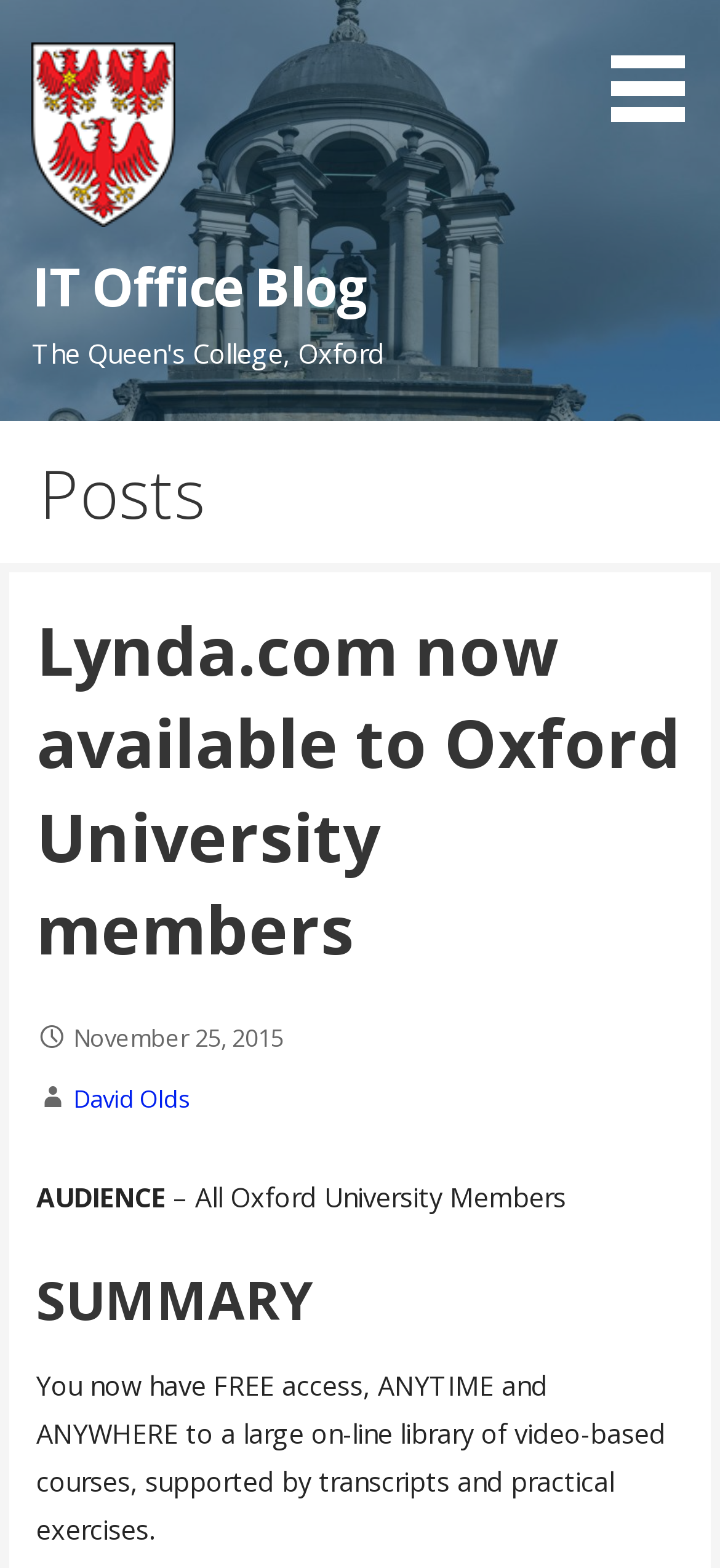Identify the main title of the webpage and generate its text content.

Lynda.com now available to Oxford University members